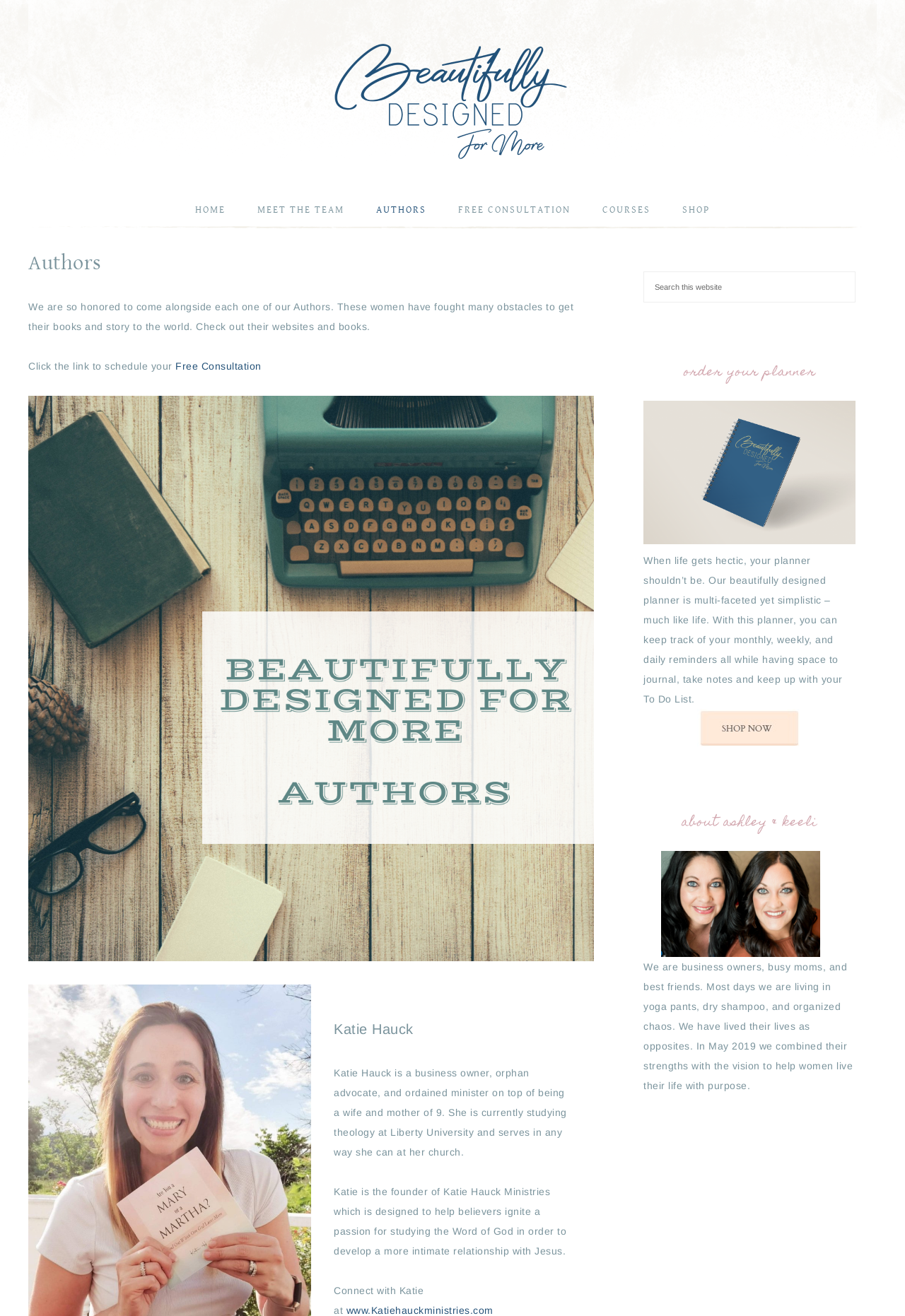What is the main theme of the website's design?
Please use the image to provide an in-depth answer to the question.

The webpage features a clean and simple design with plenty of white space, elegant typography, and a limited color palette. The overall aesthetic is minimalist and sophisticated, which suggests that the website is targeting a professional or creative audience.